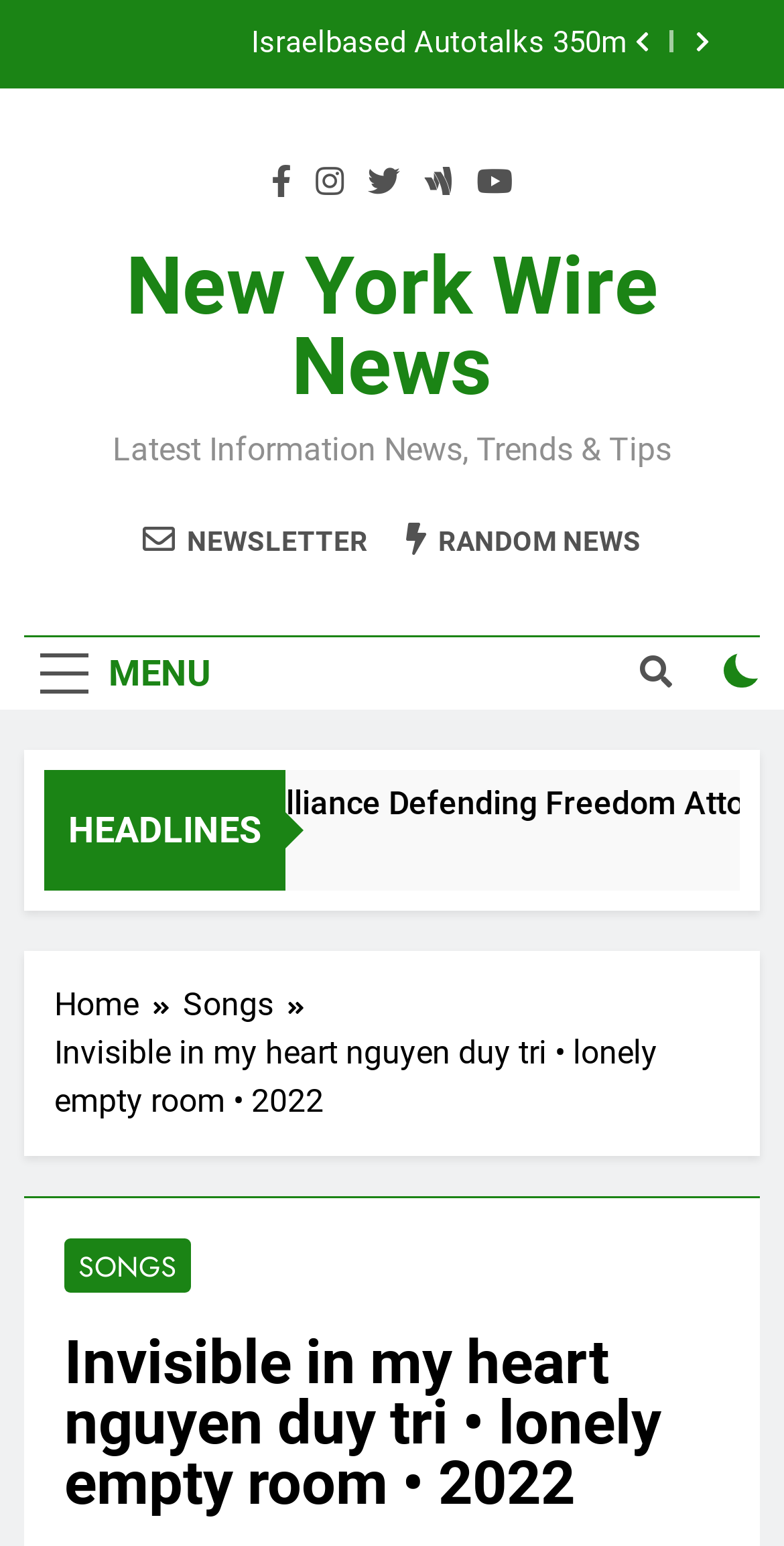Can you pinpoint the bounding box coordinates for the clickable element required for this instruction: "Go to the home page"? The coordinates should be four float numbers between 0 and 1, i.e., [left, top, right, bottom].

[0.069, 0.634, 0.233, 0.666]